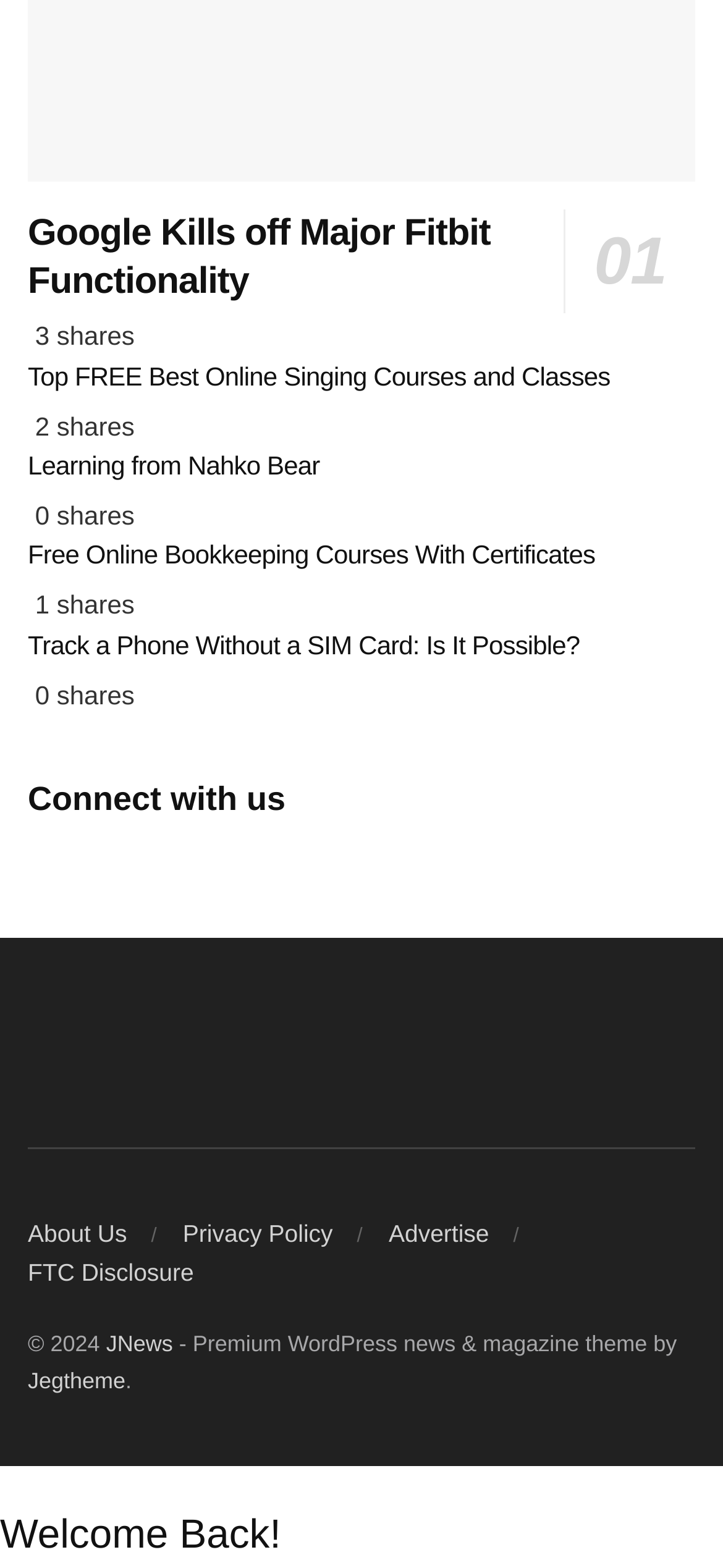Please identify the bounding box coordinates of the clickable area that will fulfill the following instruction: "Connect with us". The coordinates should be in the format of four float numbers between 0 and 1, i.e., [left, top, right, bottom].

[0.038, 0.498, 0.395, 0.521]